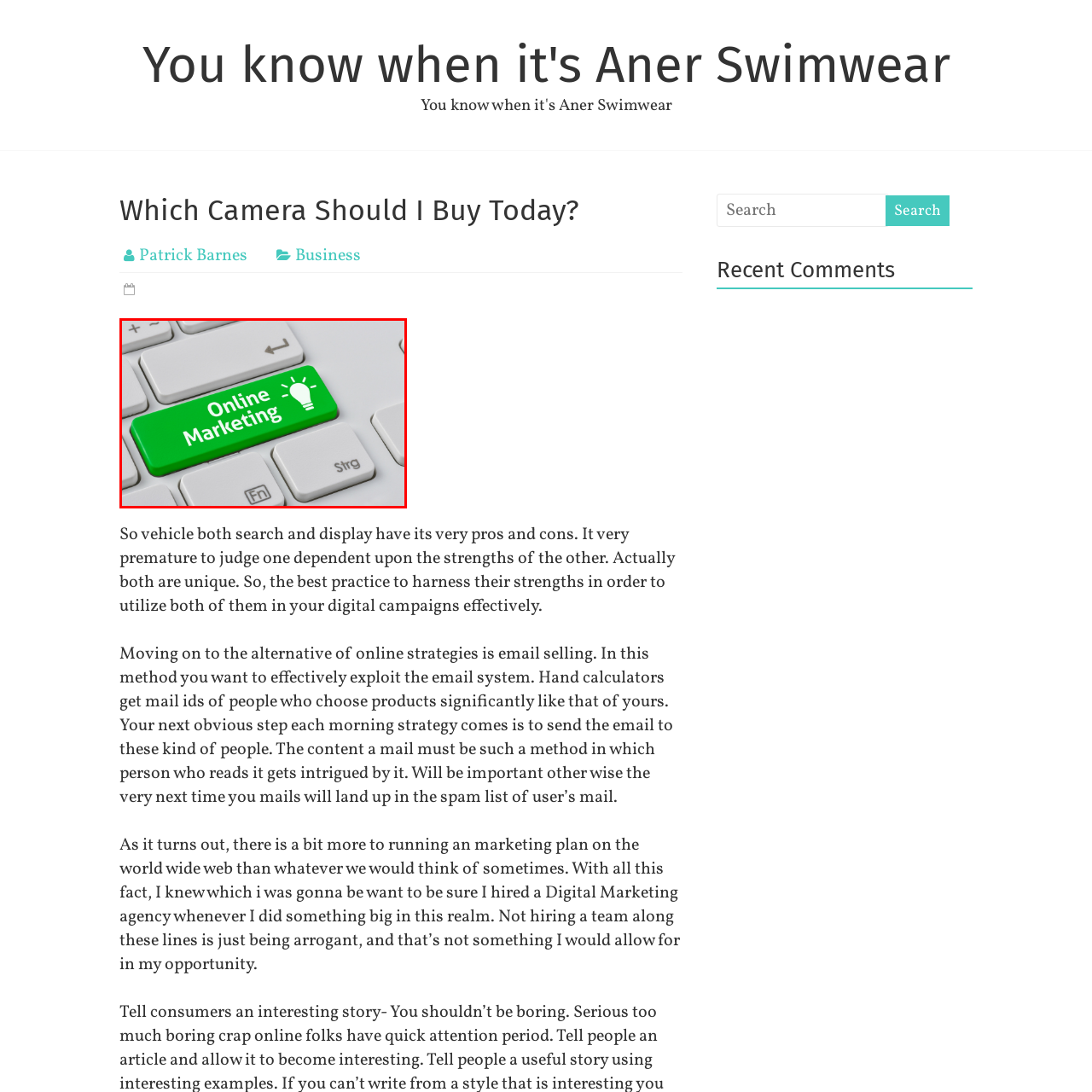Examine the image within the red box and give a concise answer to this question using a single word or short phrase: 
What is the main concept emphasized in the image?

online marketing